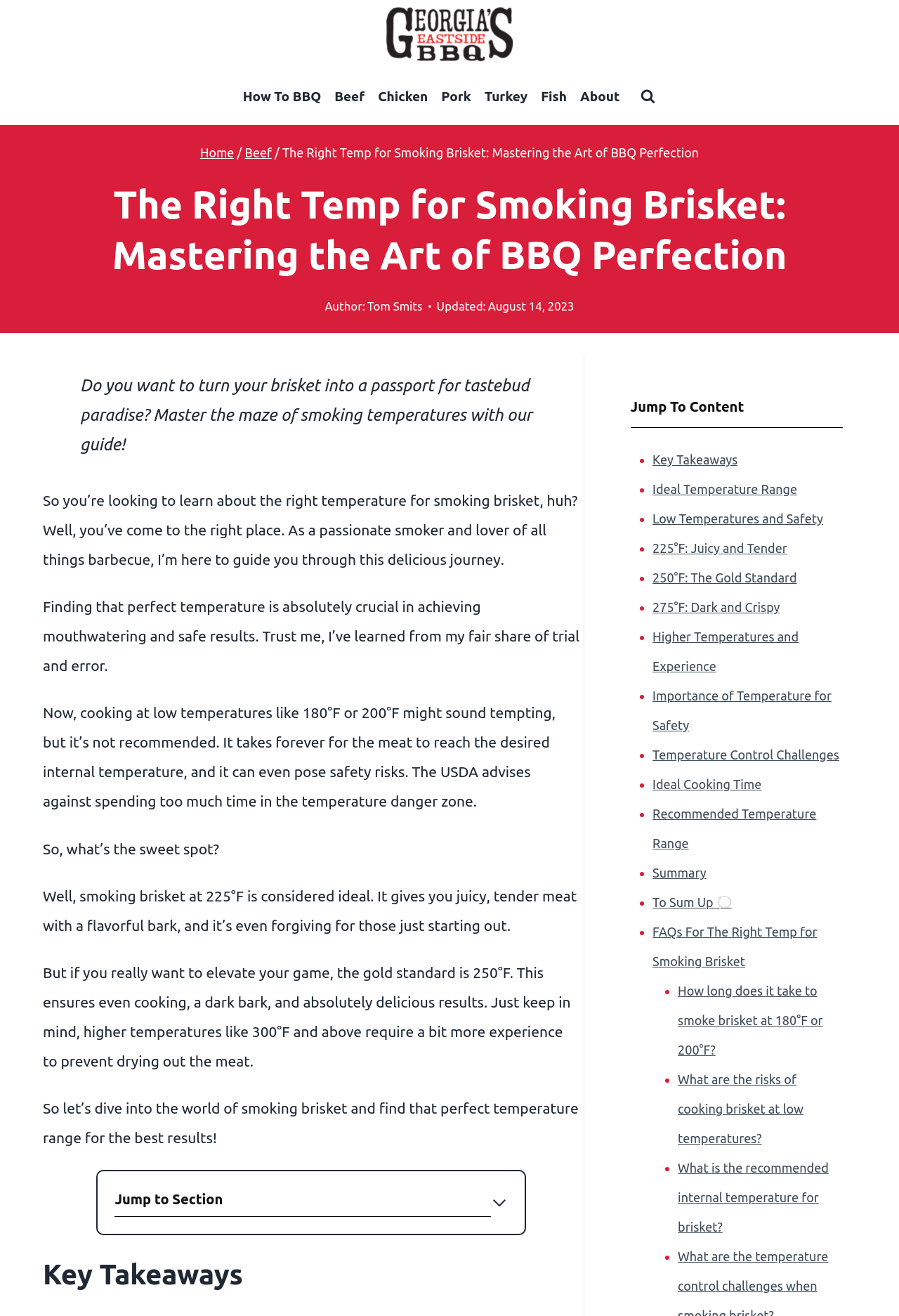Please provide a short answer using a single word or phrase for the question:
What is the importance of temperature control in smoking brisket?

Food safety and quality